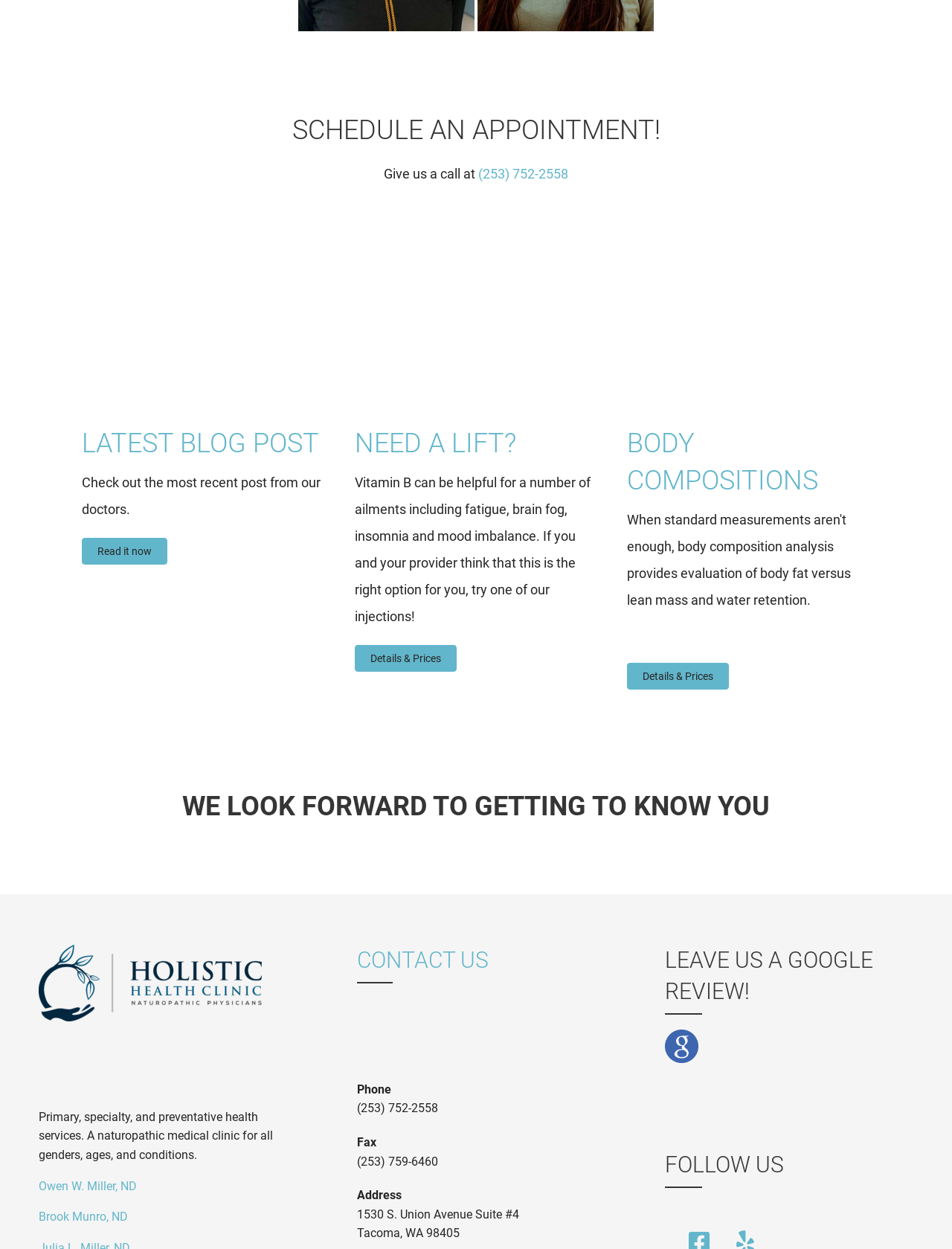Please identify the bounding box coordinates of the area I need to click to accomplish the following instruction: "Call the clinic".

[0.502, 0.133, 0.597, 0.145]